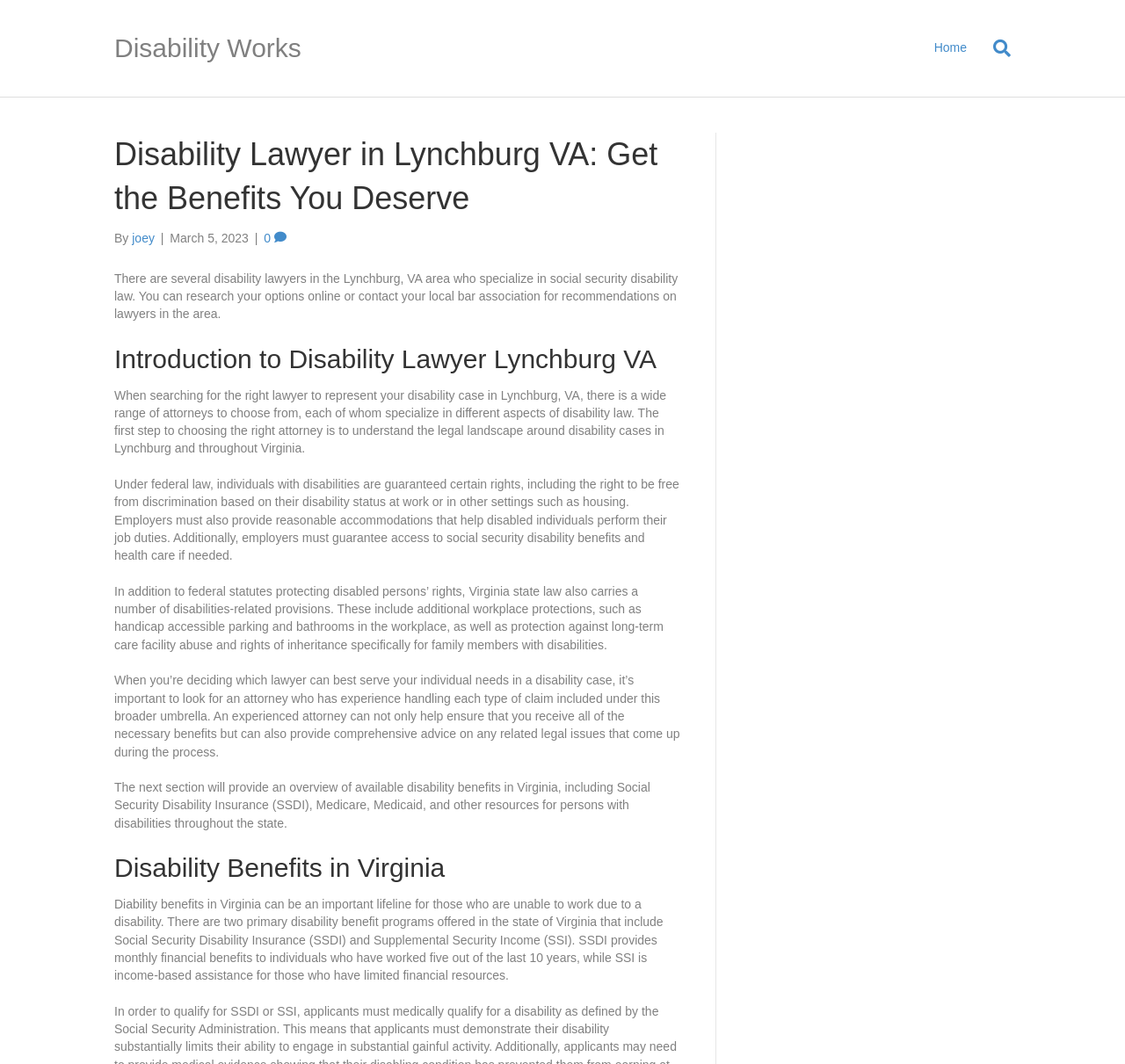Elaborate on the different components and information displayed on the webpage.

The webpage is about a disability lawyer in Lynchburg, VA, and it provides information on disability benefits and laws in Virginia. At the top, there is a header section with a link to "Disability Works" and a navigation menu with a "Search" option and a "Home" link. Below the header, there is a heading that reads "Disability Lawyer in Lynchburg VA: Get the Benefits You Deserve" followed by the author's name "joey" and the date "March 5, 2023".

The main content of the page is divided into two sections. The first section, "Introduction to Disability Lawyer Lynchburg VA", discusses the importance of finding the right lawyer for disability cases in Lynchburg, VA. It explains that there are many lawyers to choose from, each specializing in different aspects of disability law. The section also provides an overview of federal and state laws protecting the rights of individuals with disabilities.

The second section, "Disability Benefits in Virginia", provides an overview of the available disability benefits in Virginia, including Social Security Disability Insurance (SSDI), Medicare, Medicaid, and other resources for persons with disabilities. This section explains the two primary disability benefit programs offered in Virginia, SSDI and Supplemental Security Income (SSI), and how they provide financial assistance to individuals with disabilities.

Throughout the page, there are several paragraphs of text that provide detailed information on disability laws and benefits in Virginia. The text is organized in a clear and readable format, with headings and subheadings that help to break up the content and make it easier to follow.